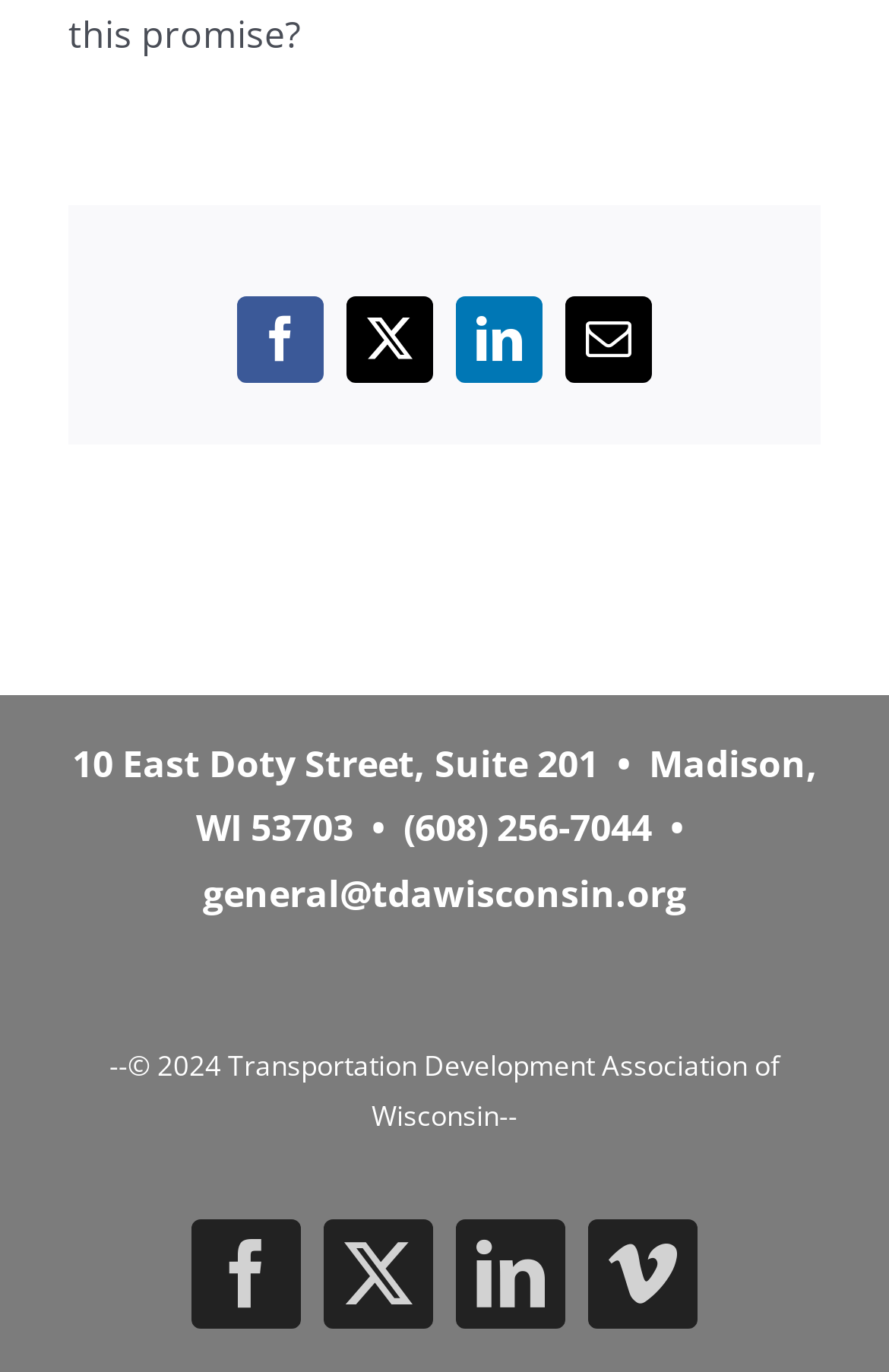What is the copyright year mentioned at the bottom of the webpage?
Answer the question with as much detail as possible.

I found the copyright year by looking at the StaticText element with the bounding box coordinates [0.177, 0.762, 0.877, 0.827] which contains the text '--© 2024 Transportation Development Association of Wisconsin--'.